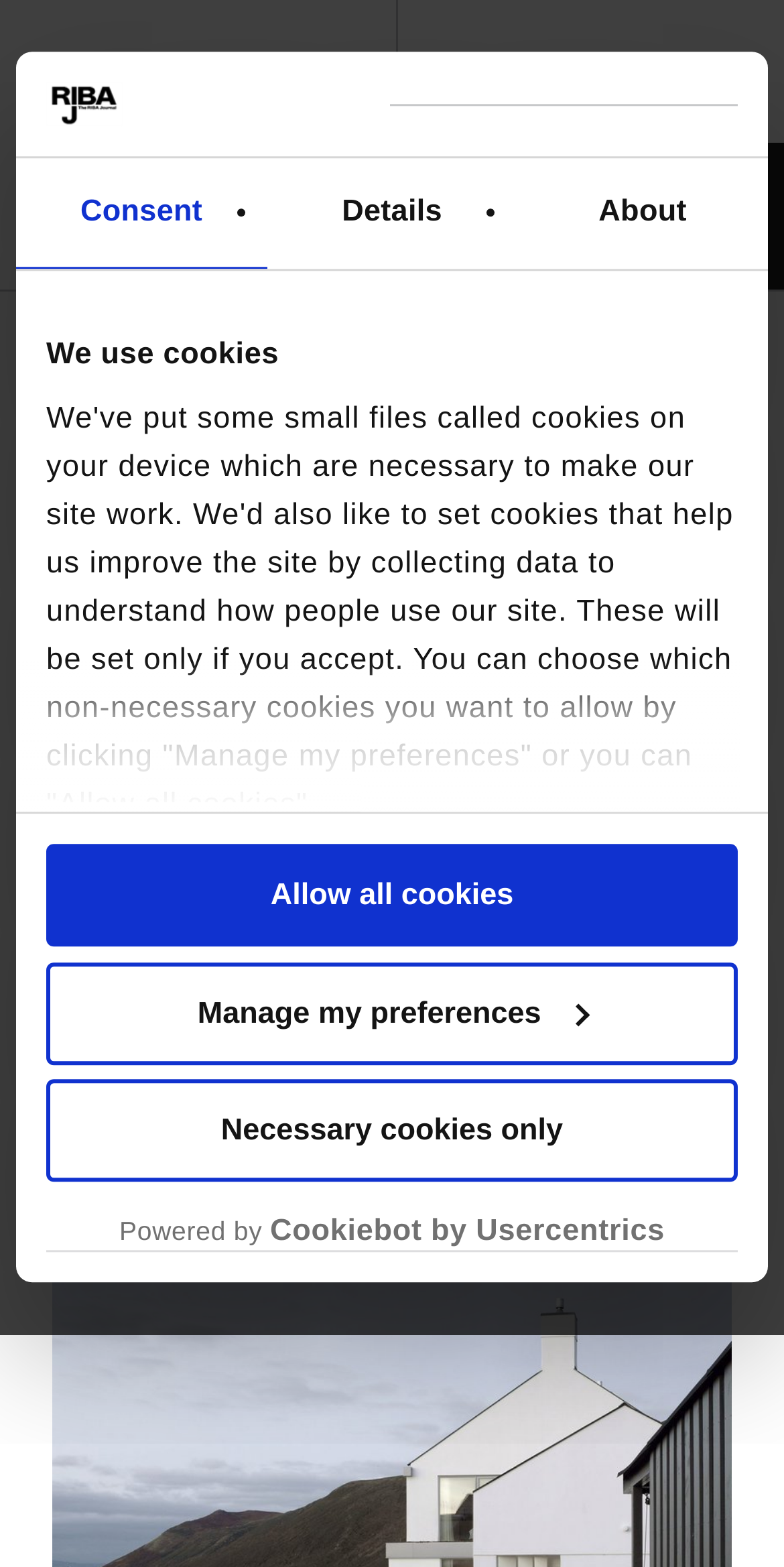Locate the bounding box coordinates of the clickable area to execute the instruction: "Click the logo to open in a new window". Provide the coordinates as four float numbers between 0 and 1, represented as [left, top, right, bottom].

[0.496, 0.066, 0.941, 0.067]